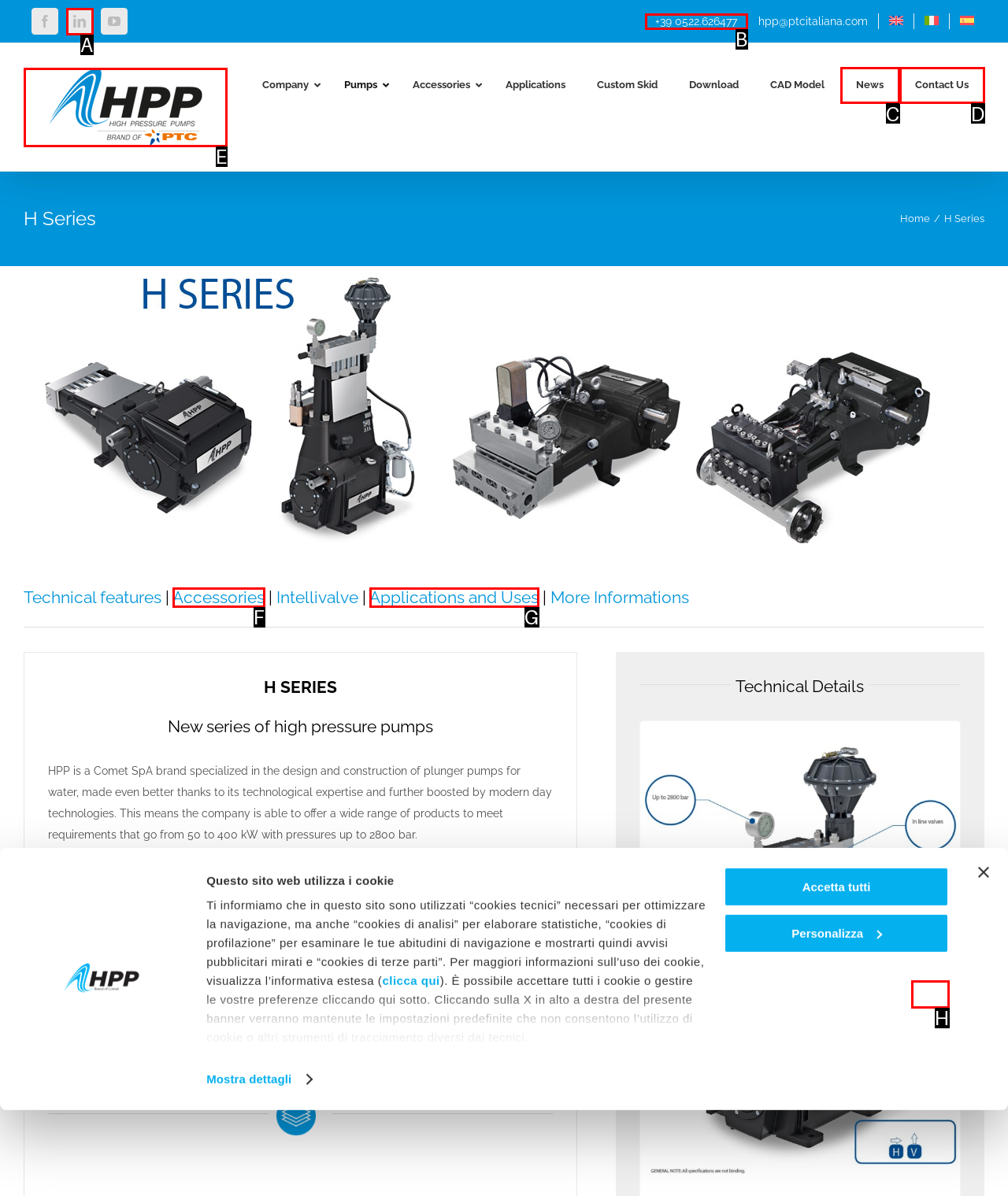Find the option that matches this description: Go to Top
Provide the corresponding letter directly.

H